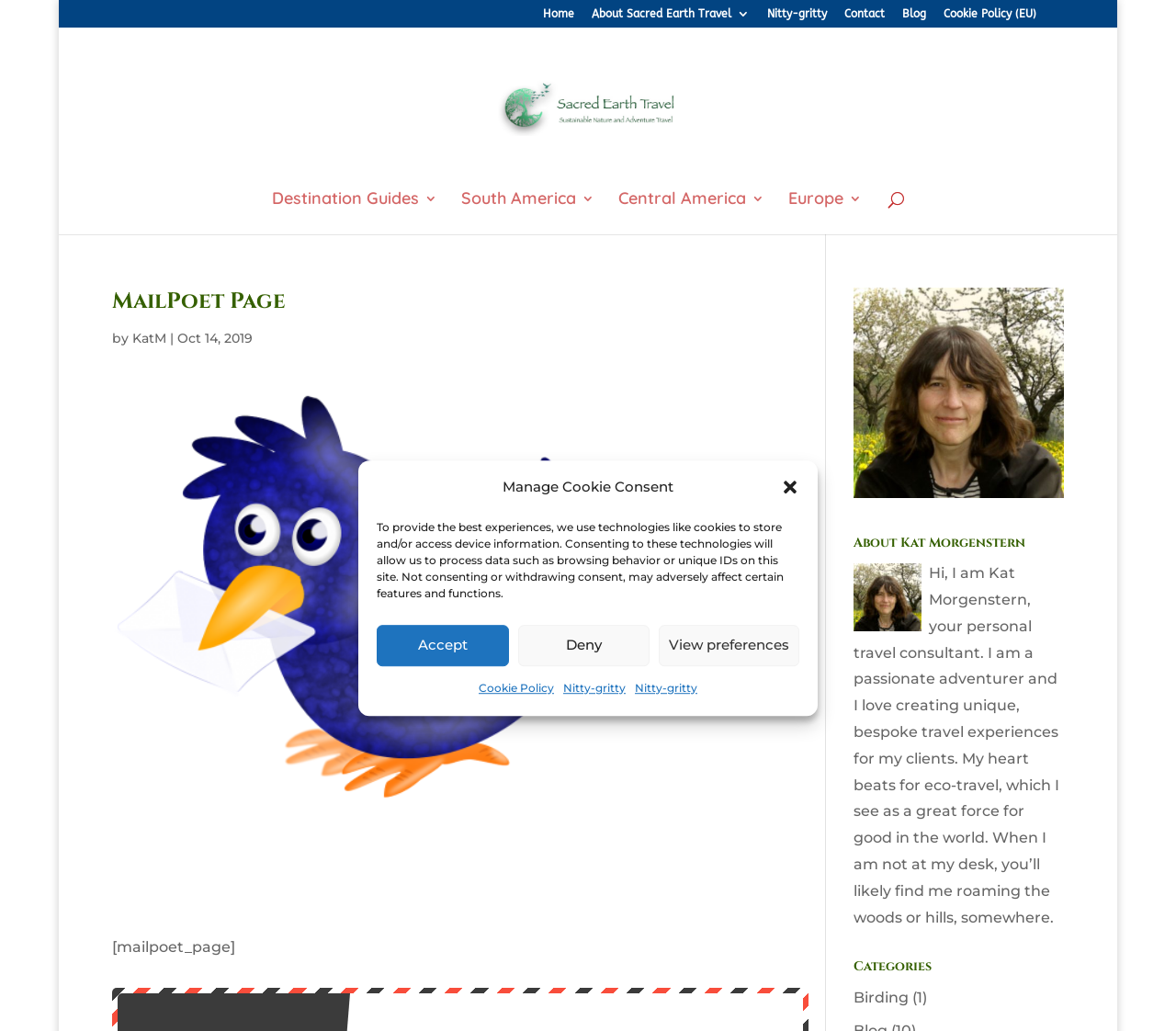Based on the visual content of the image, answer the question thoroughly: What is the name of the travel consultant?

The name of the travel consultant can be found in the section 'About Kat Morgenstern' where it is mentioned as 'Hi, I am Kat Morgenstern, your personal travel consultant.'